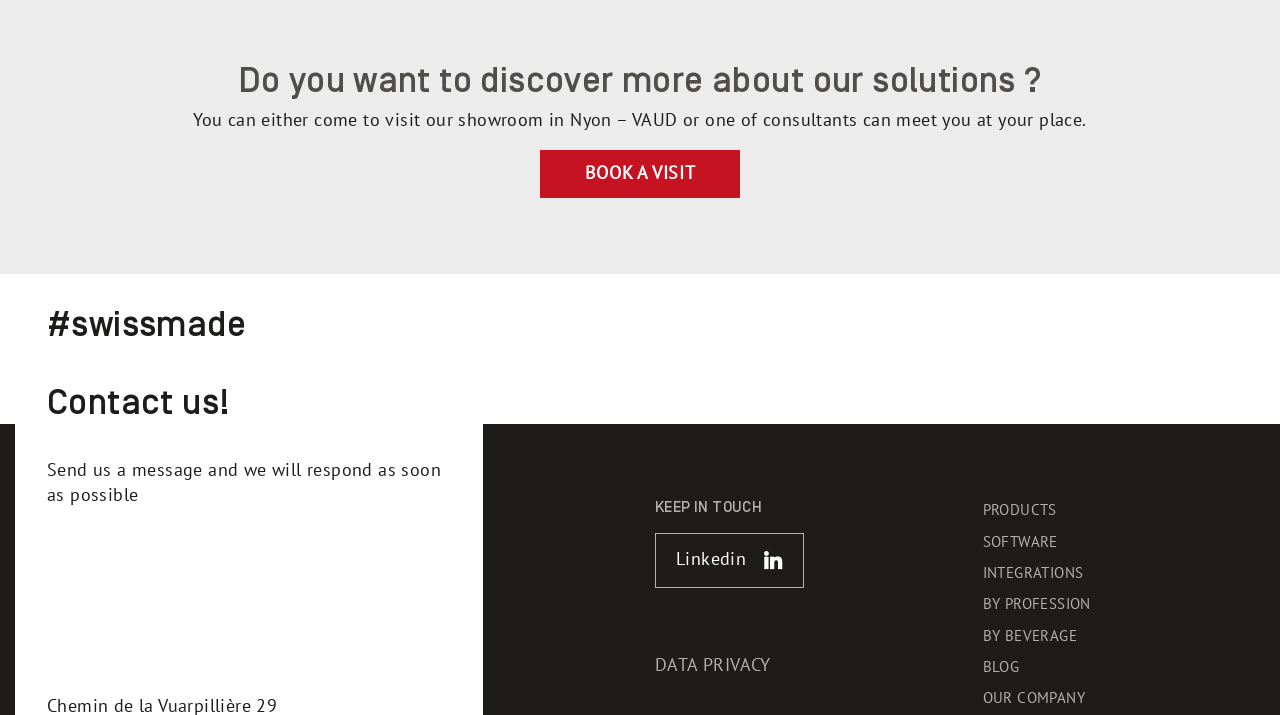Locate the bounding box coordinates of the clickable element to fulfill the following instruction: "View products". Provide the coordinates as four float numbers between 0 and 1 in the format [left, top, right, bottom].

[0.768, 0.701, 0.826, 0.727]